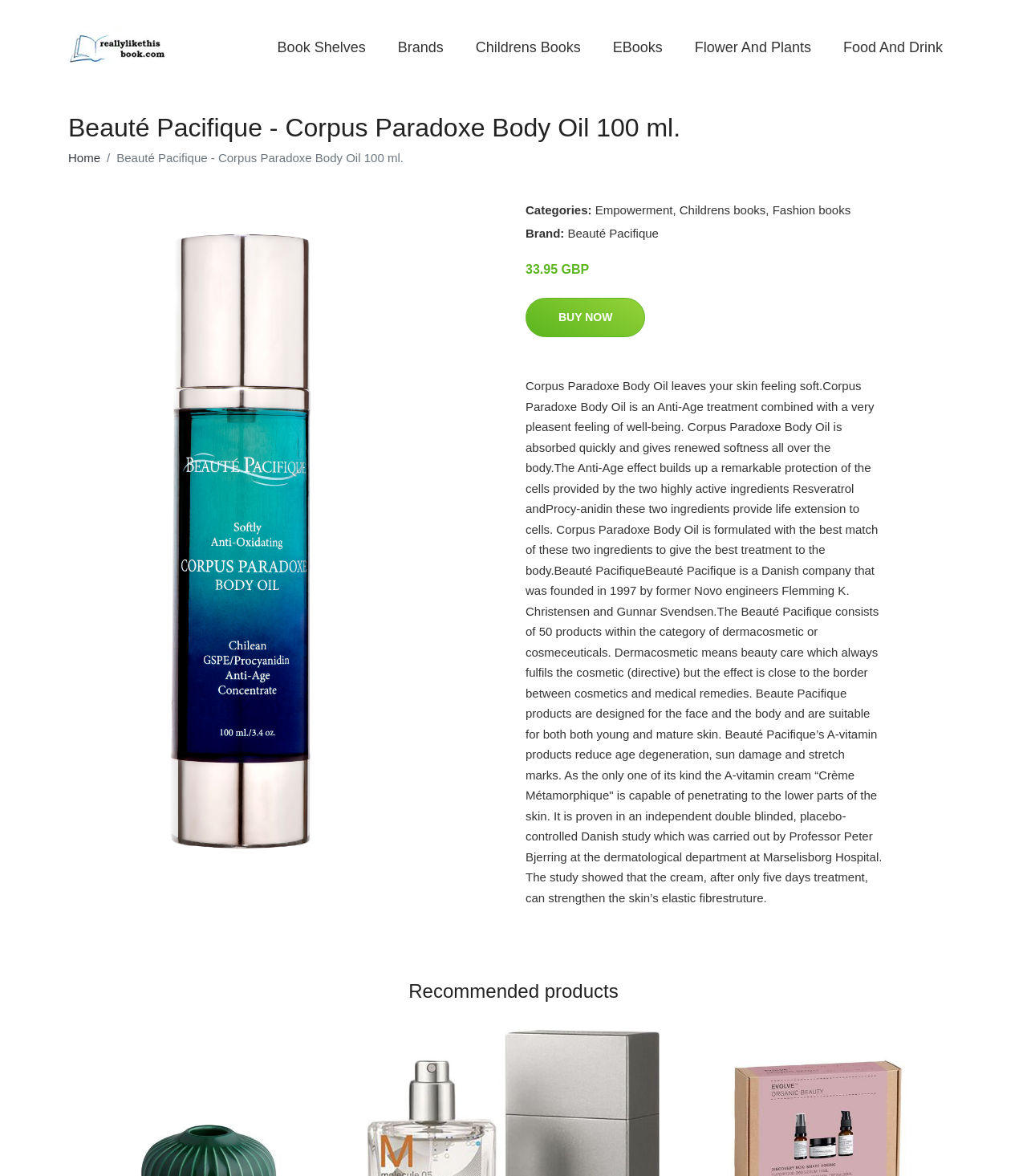What is the effect of Corpus Paradoxe Body Oil?
Based on the image, answer the question with as much detail as possible.

I found the effect of Corpus Paradoxe Body Oil in the product description, which states that it is an 'Anti-Age treatment combined with a very pleasant feeling of well-being'.